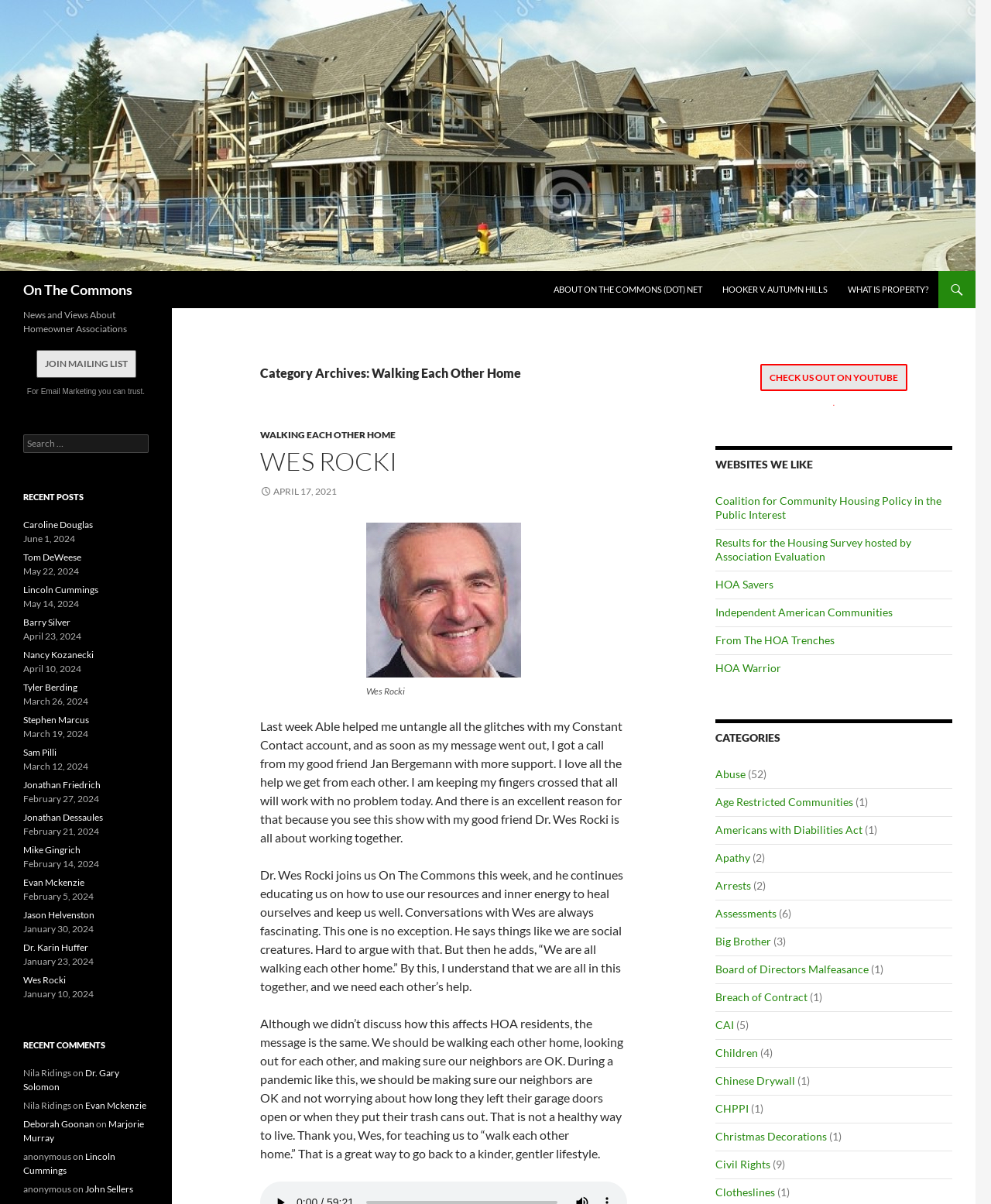How many links are there in the 'Websites We Like' section?
Please use the image to provide a one-word or short phrase answer.

5